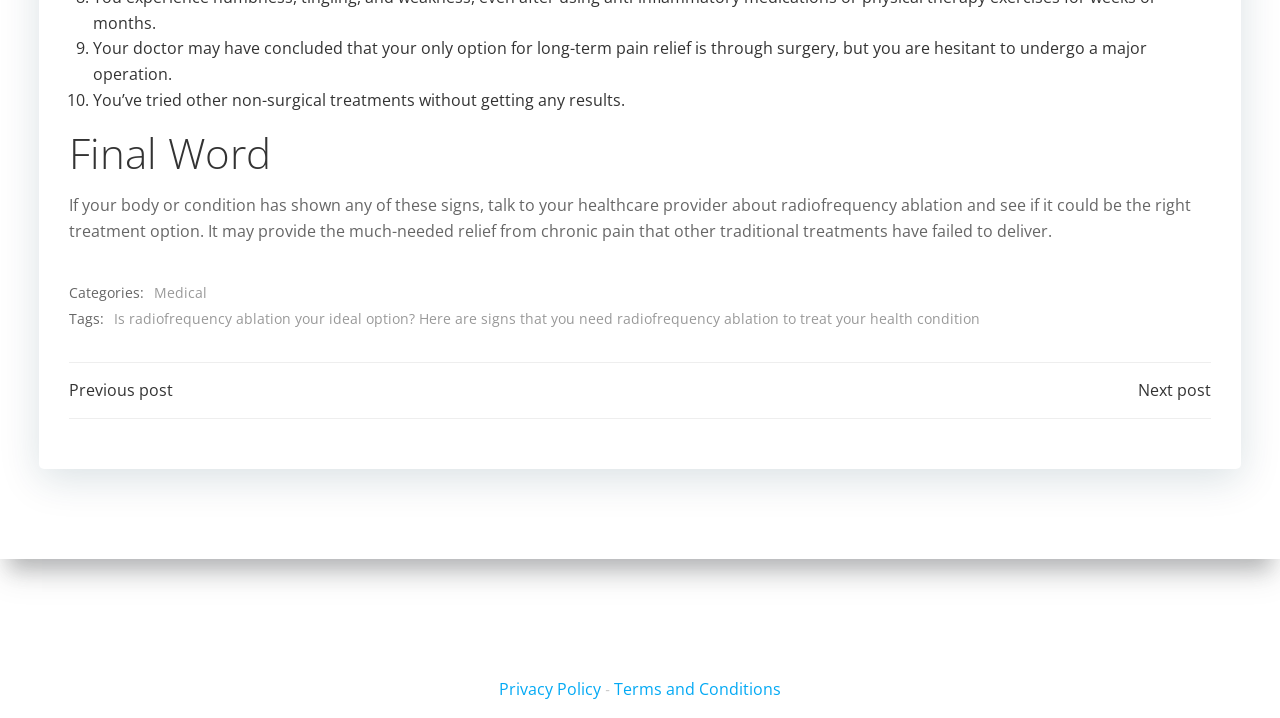Provide a brief response to the question below using a single word or phrase: 
What is the navigation section below the article?

Post navigation